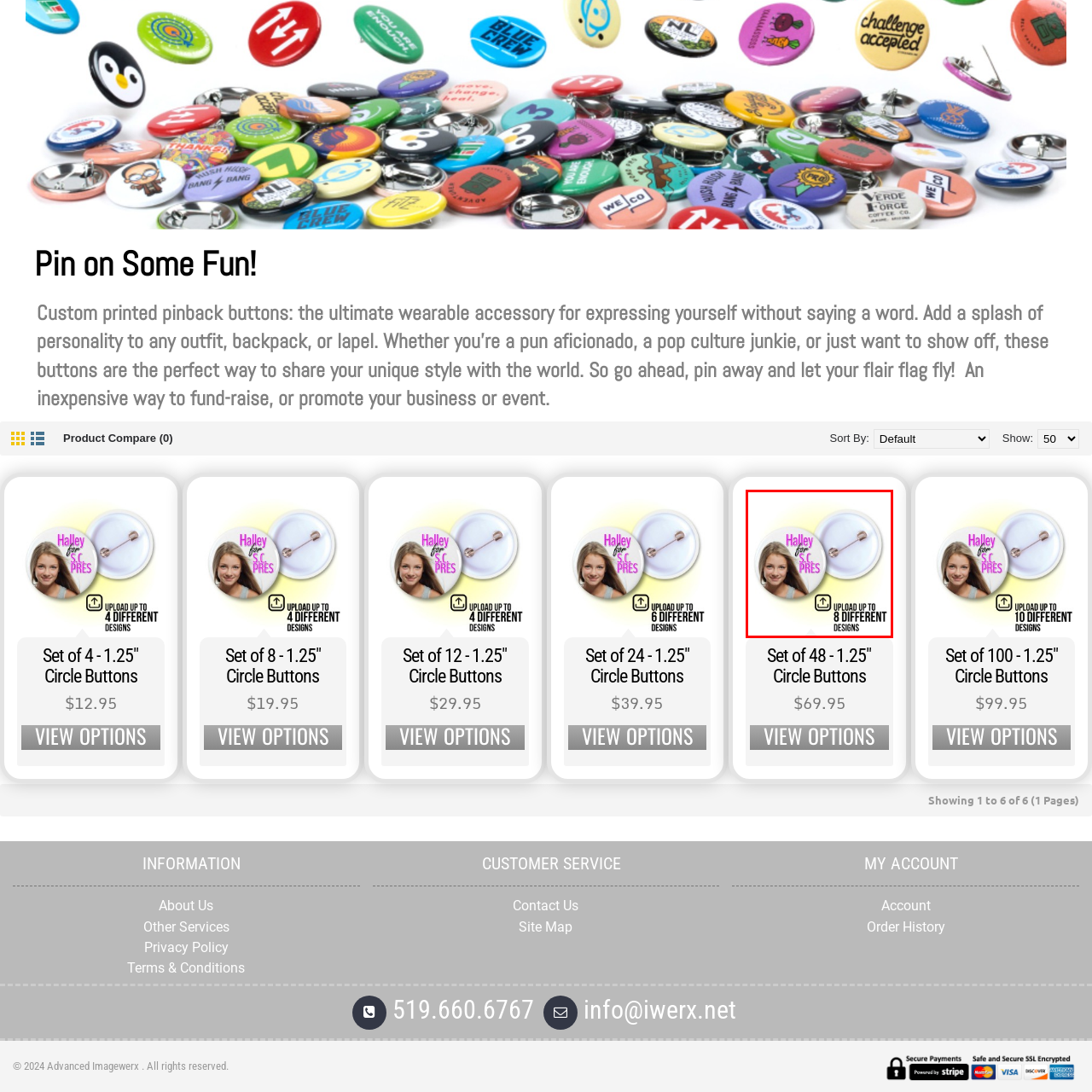What is the purpose of the pinback button?
Observe the image inside the red bounding box and answer the question using only one word or a short phrase.

To express unique style